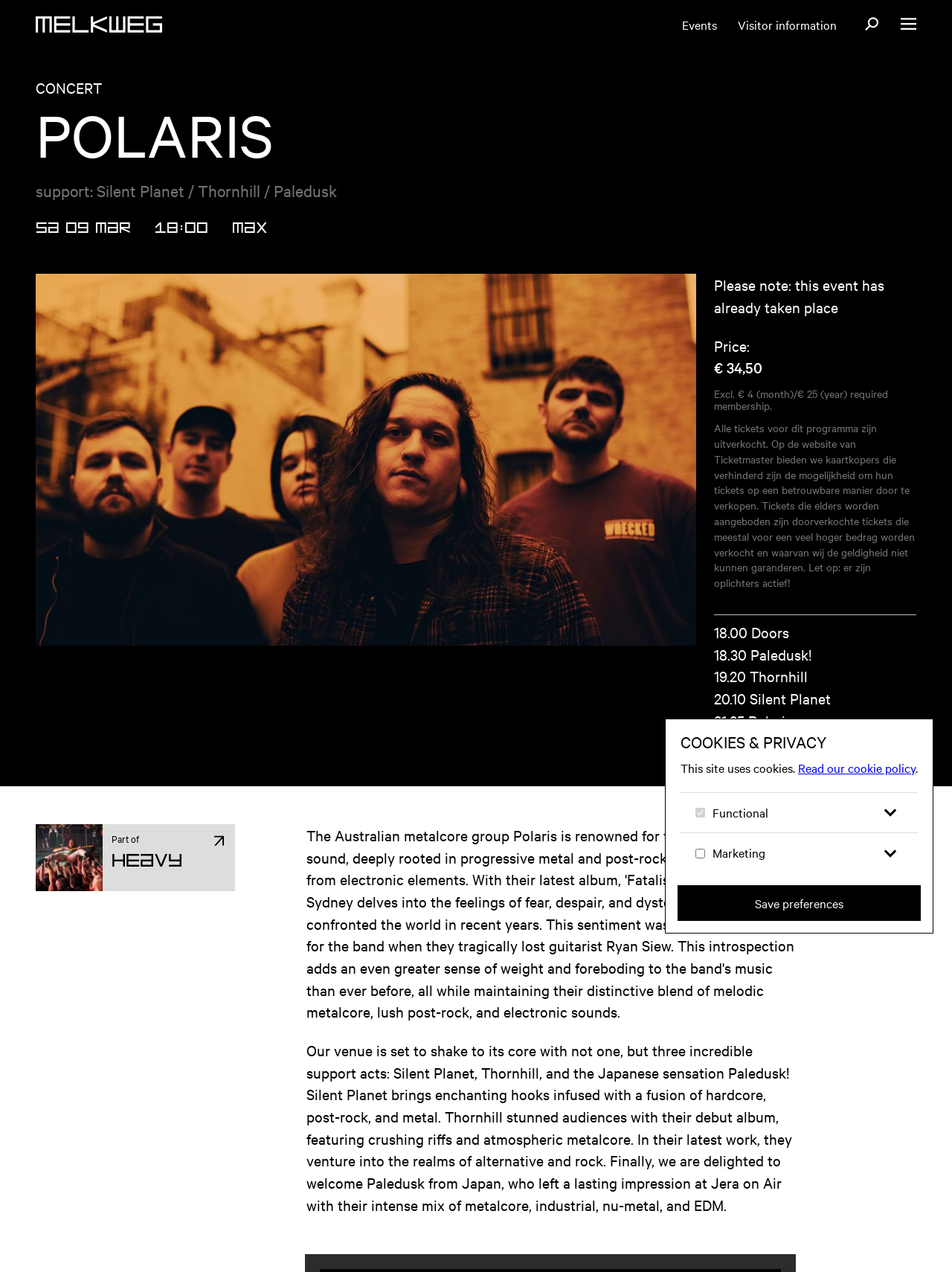Could you please study the image and provide a detailed answer to the question:
What is the name of the venue?

I found the answer by looking at the top of the webpage, where it says 'Polaris | Melkweg Amsterdam' which indicates that Melkweg Amsterdam is the venue of the concert.